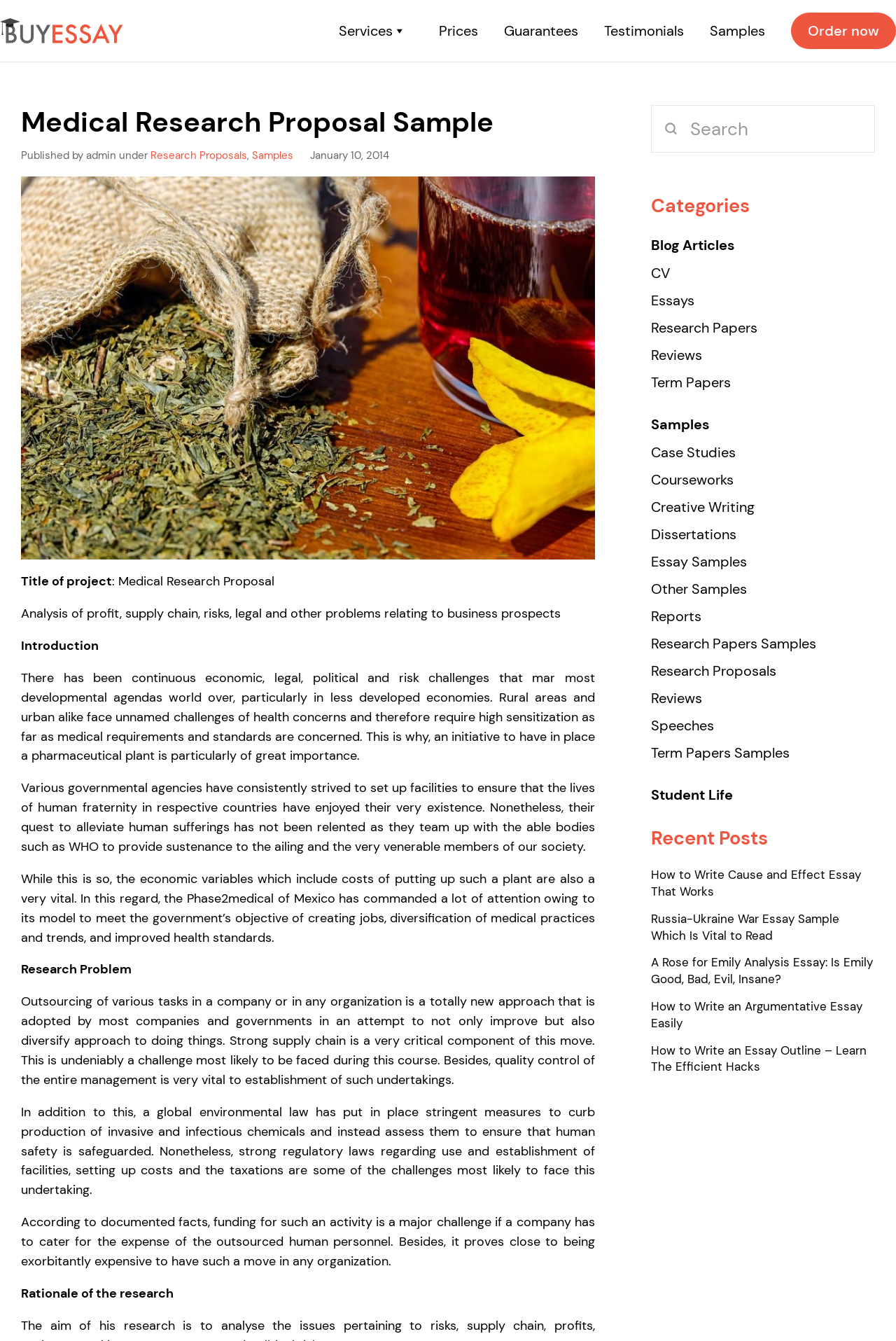Describe every aspect of the webpage comprehensively.

This webpage is about a medical research proposal sample, specifically a pharmaceutical plant project. At the top, there is a logo and a link to the website "buyessay.org". Below the logo, there are several navigation links, including "Services", "Prices", "Guarantees", "Testimonials", "Samples", and "Order now". 

On the left side, there is a search bar and a list of categories, including "Blog Articles", "CV", "Essays", "Research Papers", "Reviews", "Term Papers", and many more. 

The main content of the webpage is a sample medical research proposal, which includes a title, introduction, and several sections such as "Analysis of profit, supply chain, risks, legal and other problems relating to business prospects", "Research Problem", and "Rationale of the research". The proposal discusses the importance of setting up a pharmaceutical plant, the challenges that come with it, and the rationale behind the research.

On the right side, there are recent posts, including links to essays on various topics, such as "How to Write Cause and Effect Essay That Works" and "A Rose for Emily Analysis Essay: Is Emily Good, Bad, Evil, Insane?". 

At the bottom, there is a "Live Chat" section and a phone number "1-866-836-0104".